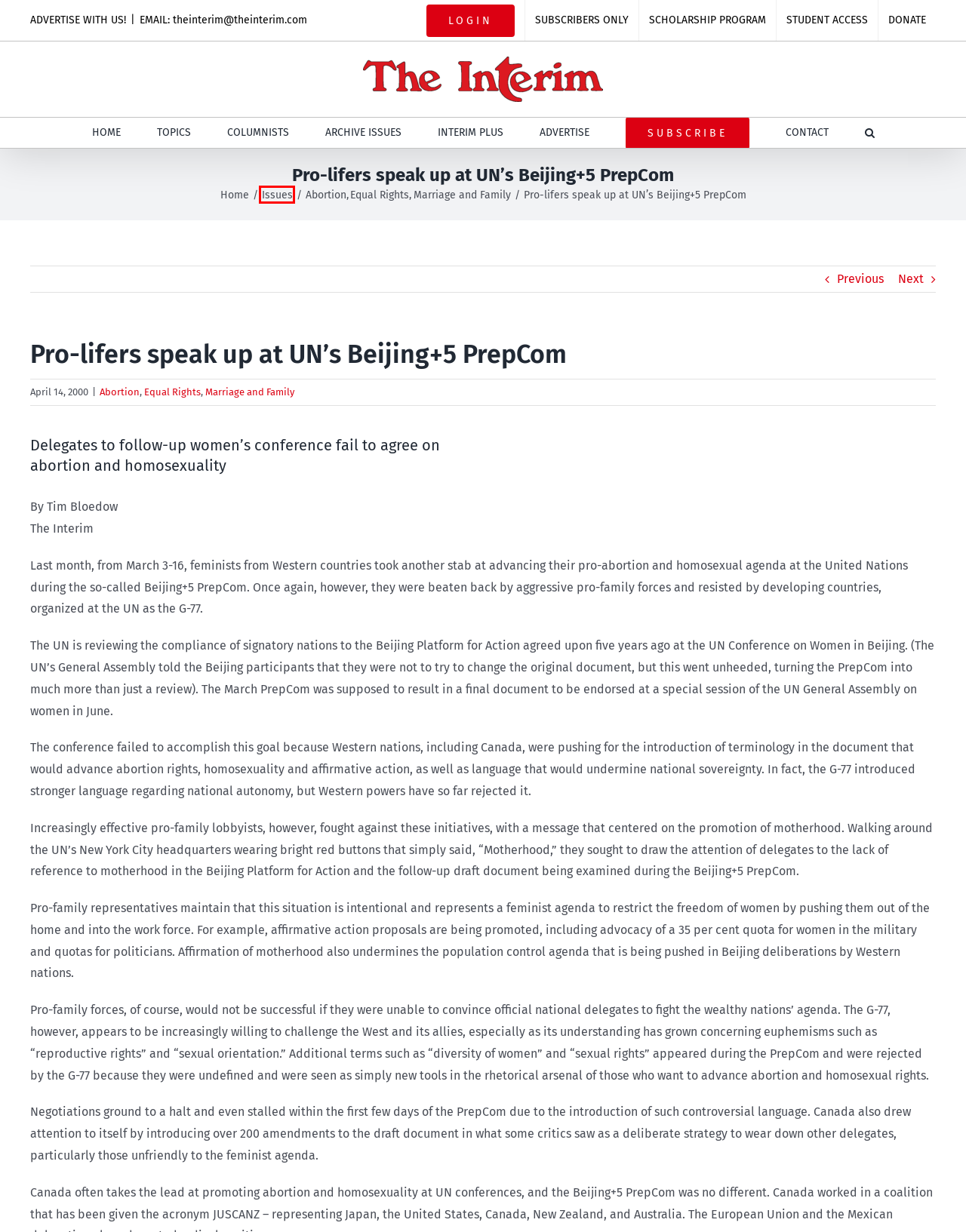You are given a screenshot of a webpage with a red rectangle bounding box. Choose the best webpage description that matches the new webpage after clicking the element in the bounding box. Here are the candidates:
A. Abortion Archives - The Interim
B. SUBSCRIBE - The Interim
C. LOGIN - The Interim
D. Marriage and Family Archives - The Interim
E. Columnists
F. Issues Archives - The Interim
G. Columnist attacks Calgary crisis pregnancy centre - The Interim
H. SCHOLARSHIP PROGRAM - The Interim

F